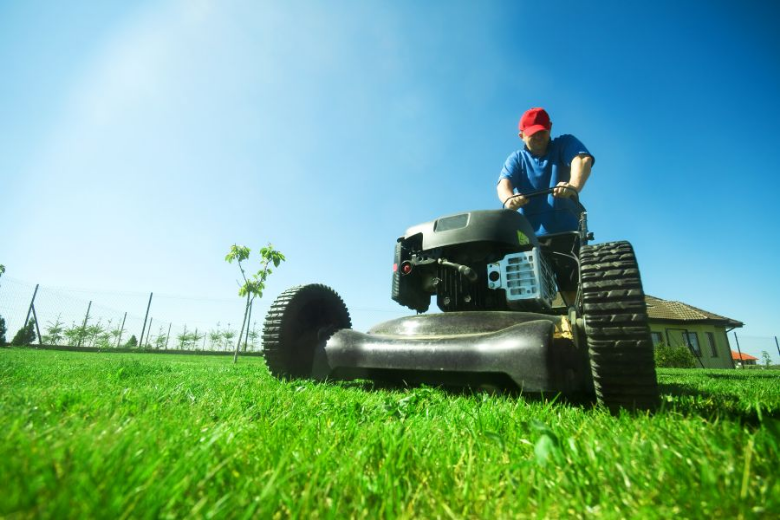What is the significance of lawn care during summer months?
Provide a one-word or short-phrase answer based on the image.

Impact on grass vitality and personal safety